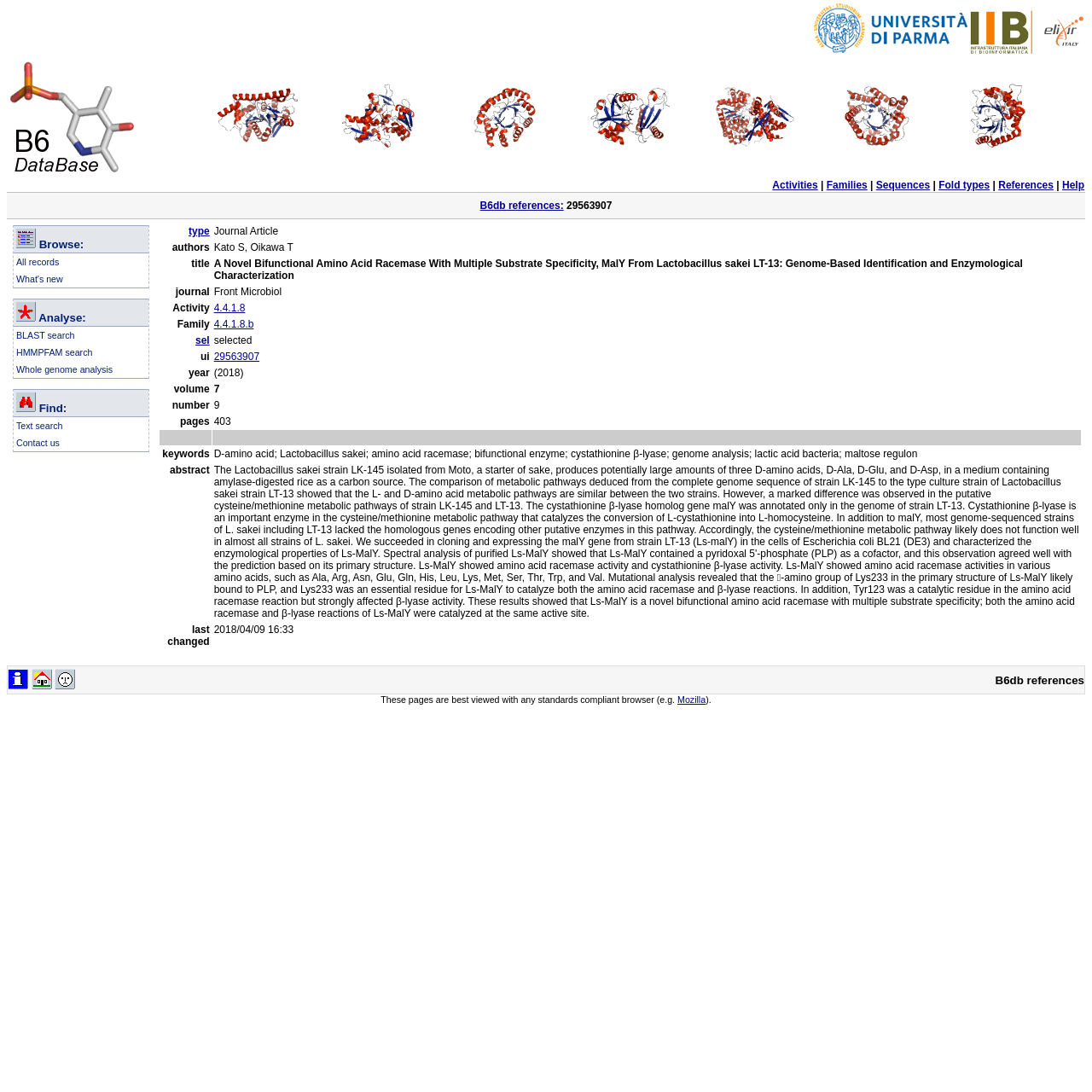What is the reference number mentioned on the webpage?
We need a detailed and exhaustive answer to the question. Please elaborate.

The webpage mentions a reference number '29563907' in the section 'B6db references'.